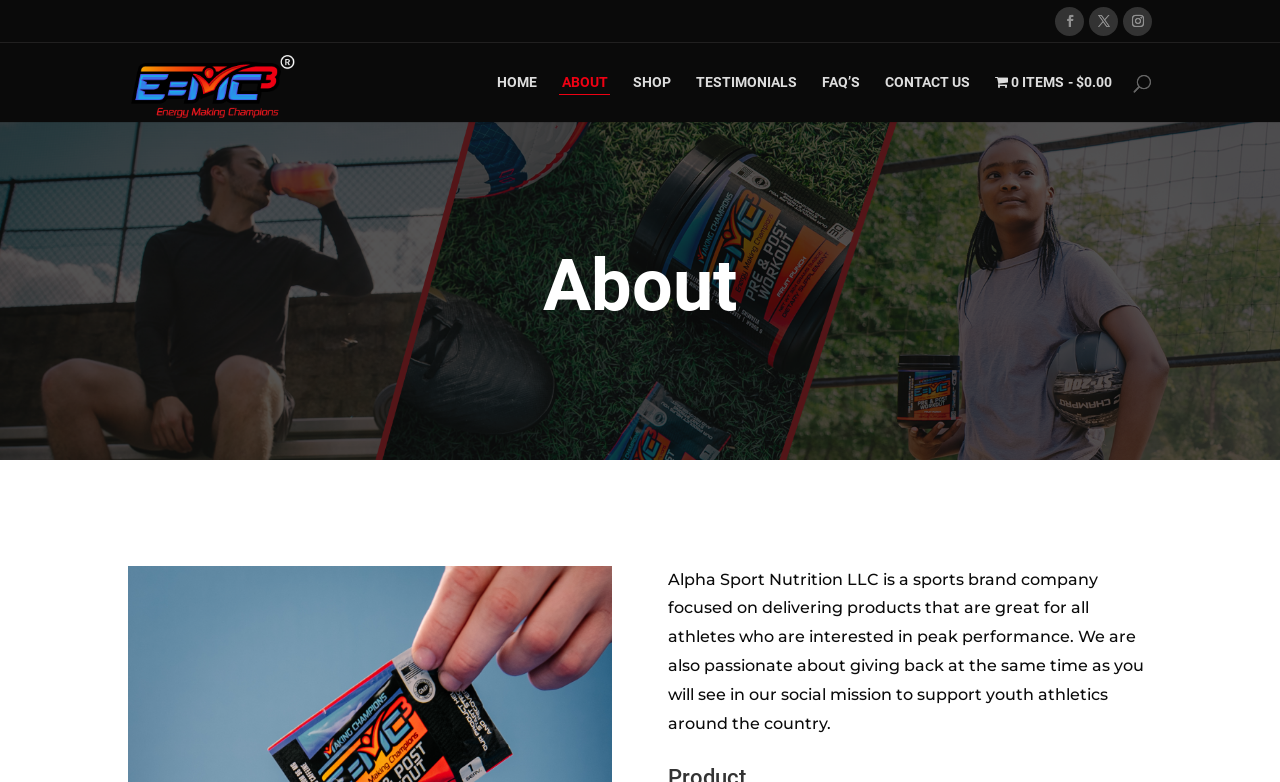Answer this question in one word or a short phrase: What is the company name?

Alpha Sport Nutrition LLC